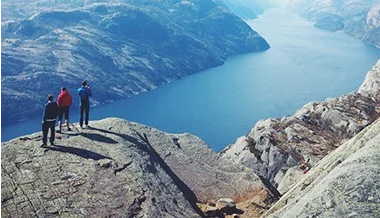What is the color of the sky reflected in the water? From the image, respond with a single word or brief phrase.

Blue